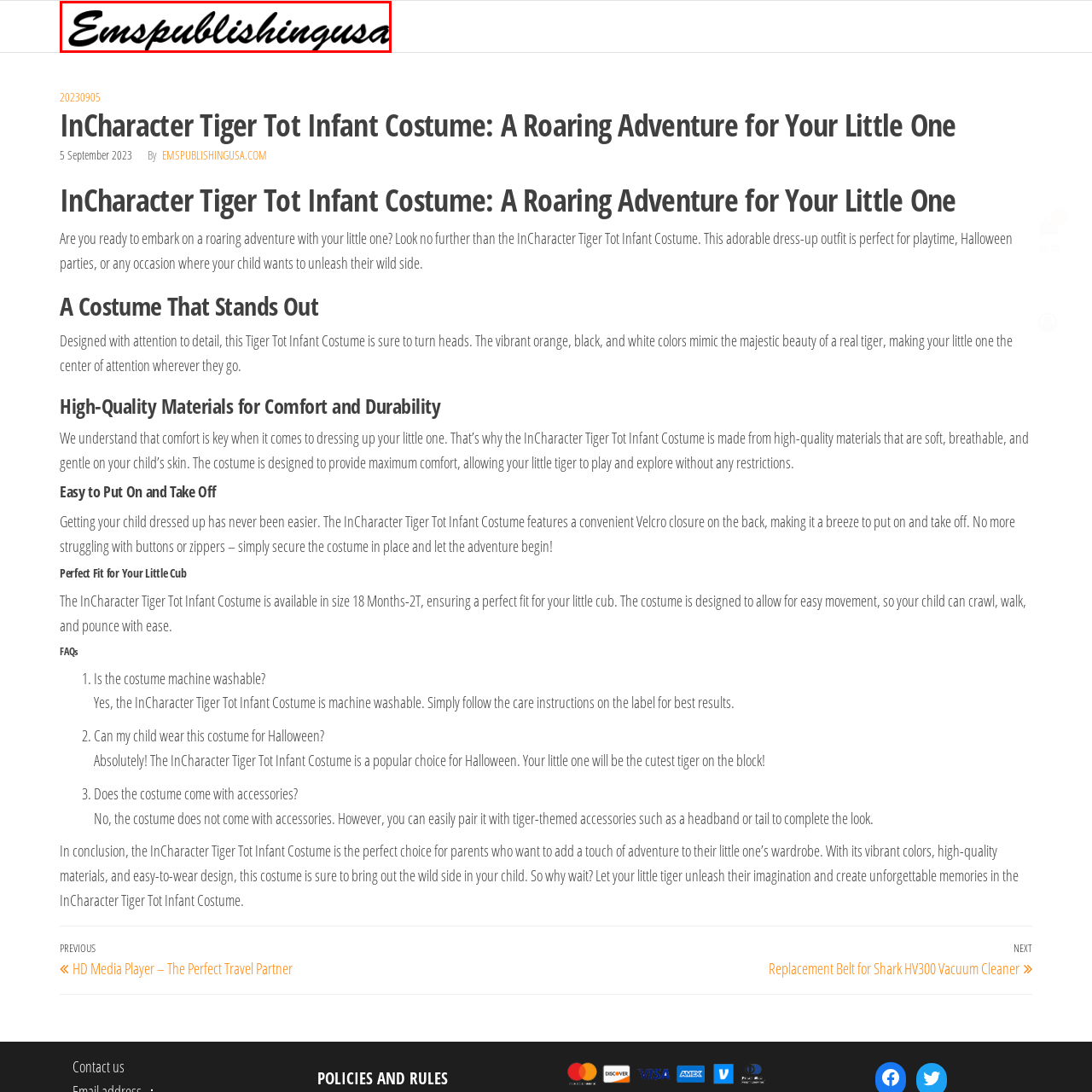Give an in-depth description of the image highlighted with the red boundary.

The image features the logo of "Emspublishingusa," elegantly presented in a stylized, cursive font. This branding represents a publishing entity focused on offering a variety of products, likely including costumes and accessories geared for children, as indicated by the context of the accompanying content related to the "InCharacter Tiger Tot Infant Costume." This playful and engaging branding sets the tone for the adventure and creativity associated with the outfit, capturing the spirit of fun and imagination for little ones. The logo is clearly defined, making it an effective representation of the brand identity.